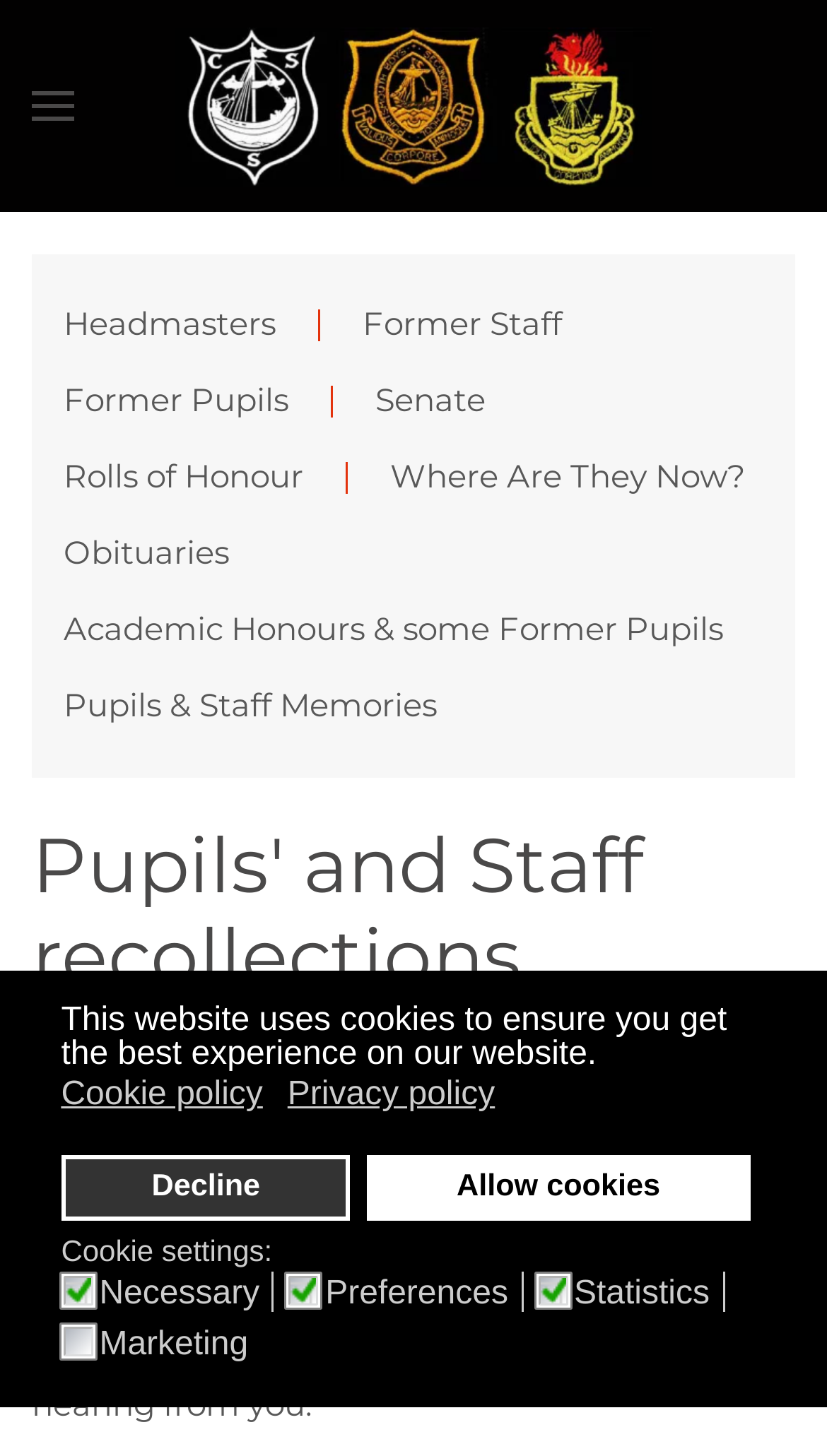Using the provided element description, identify the bounding box coordinates as (top-left x, top-left y, bottom-right x, bottom-right y). Ensure all values are between 0 and 1. Description: aria-label="Back to home"

[0.212, 0.0, 0.788, 0.146]